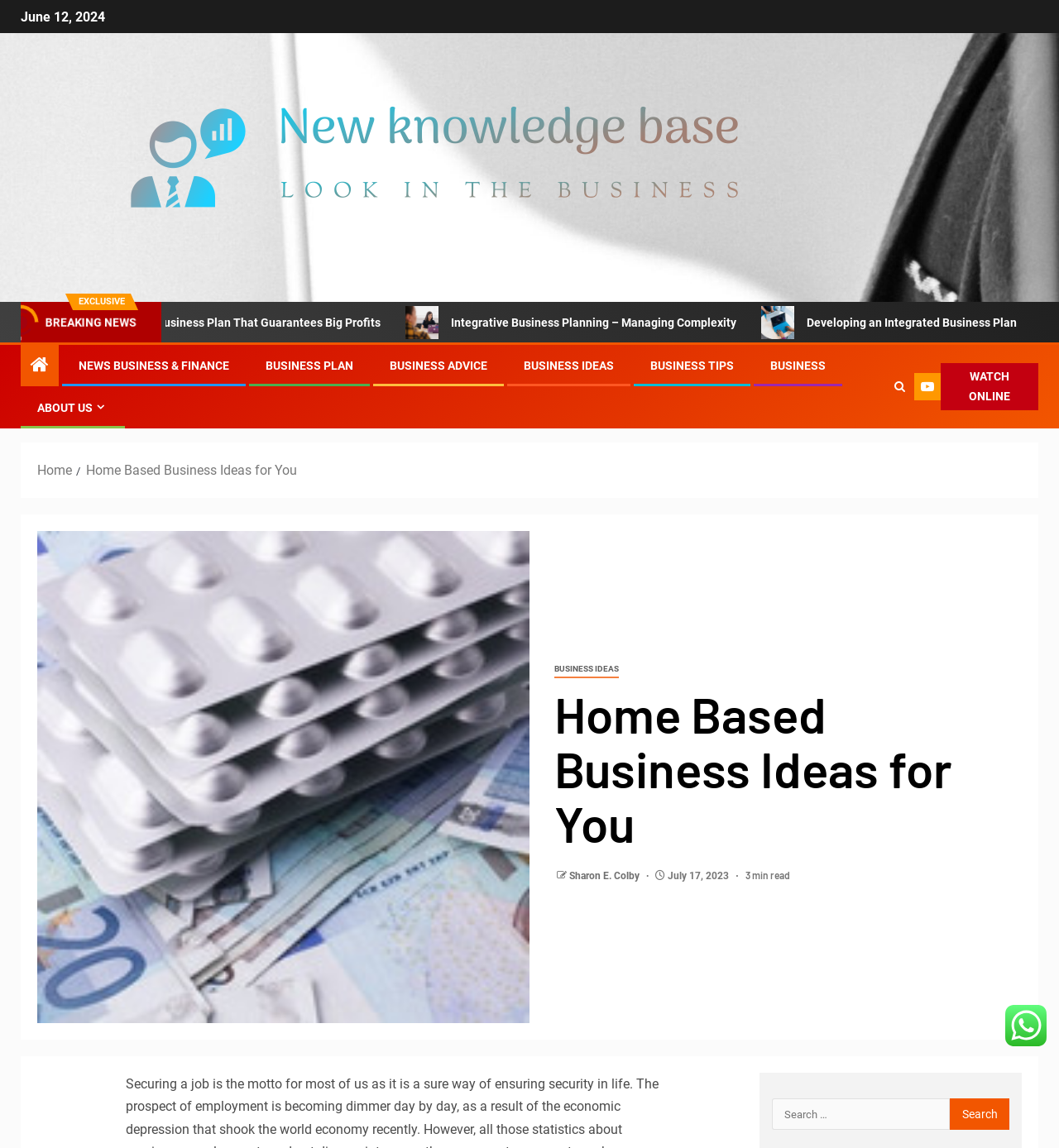Determine the bounding box coordinates of the section I need to click to execute the following instruction: "Visit 'BUSINESS IDEAS'". Provide the coordinates as four float numbers between 0 and 1, i.e., [left, top, right, bottom].

[0.495, 0.313, 0.58, 0.324]